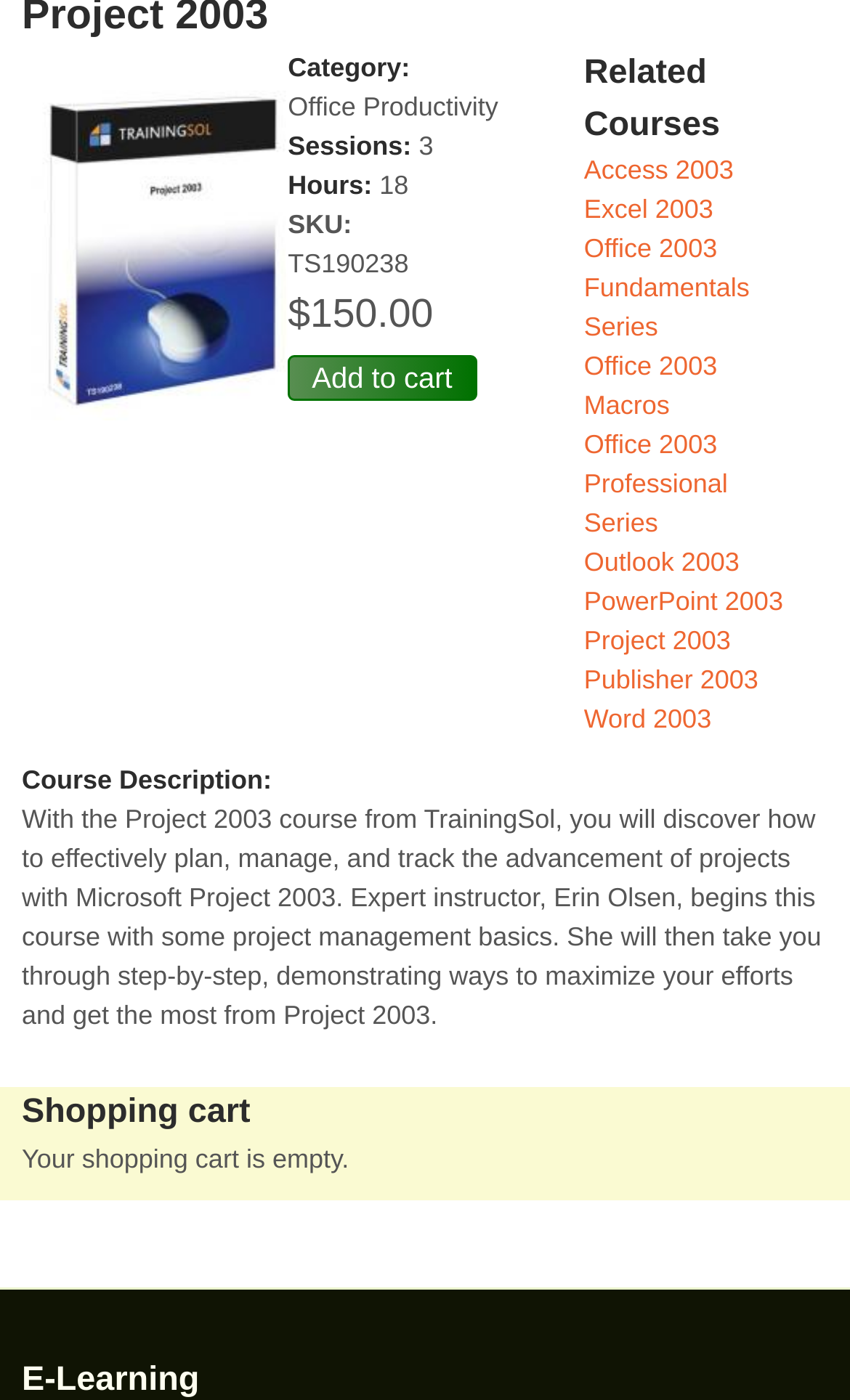Provide the bounding box coordinates of the HTML element this sentence describes: "Office 2003 Professional Series". The bounding box coordinates consist of four float numbers between 0 and 1, i.e., [left, top, right, bottom].

[0.687, 0.307, 0.856, 0.385]